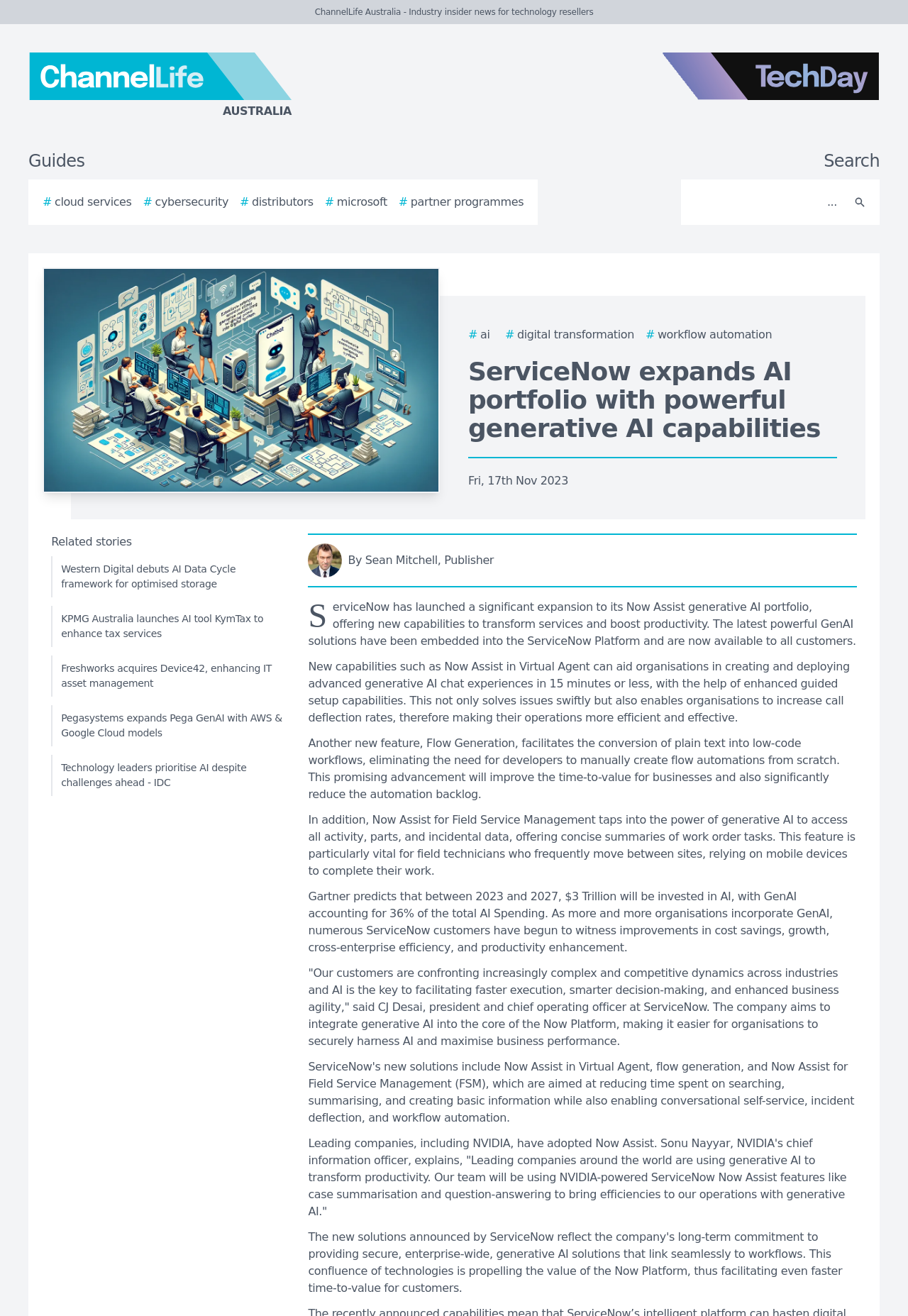Could you highlight the region that needs to be clicked to execute the instruction: "Search for something"?

[0.756, 0.141, 0.931, 0.167]